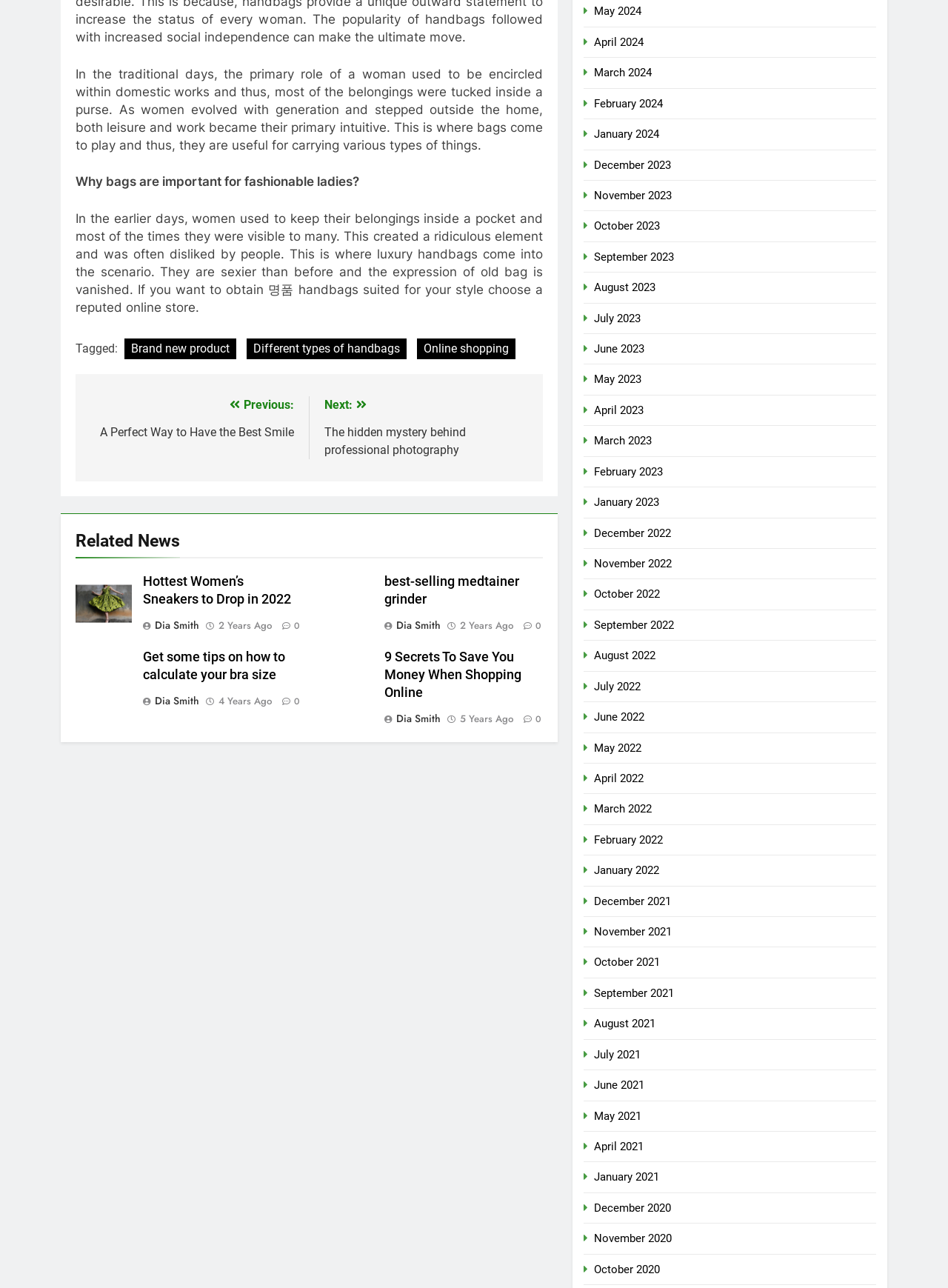Provide the bounding box coordinates in the format (top-left x, top-left y, bottom-right x, bottom-right y). All values are floating point numbers between 0 and 1. Determine the bounding box coordinate of the UI element described as: Different types of handbags

[0.26, 0.263, 0.429, 0.279]